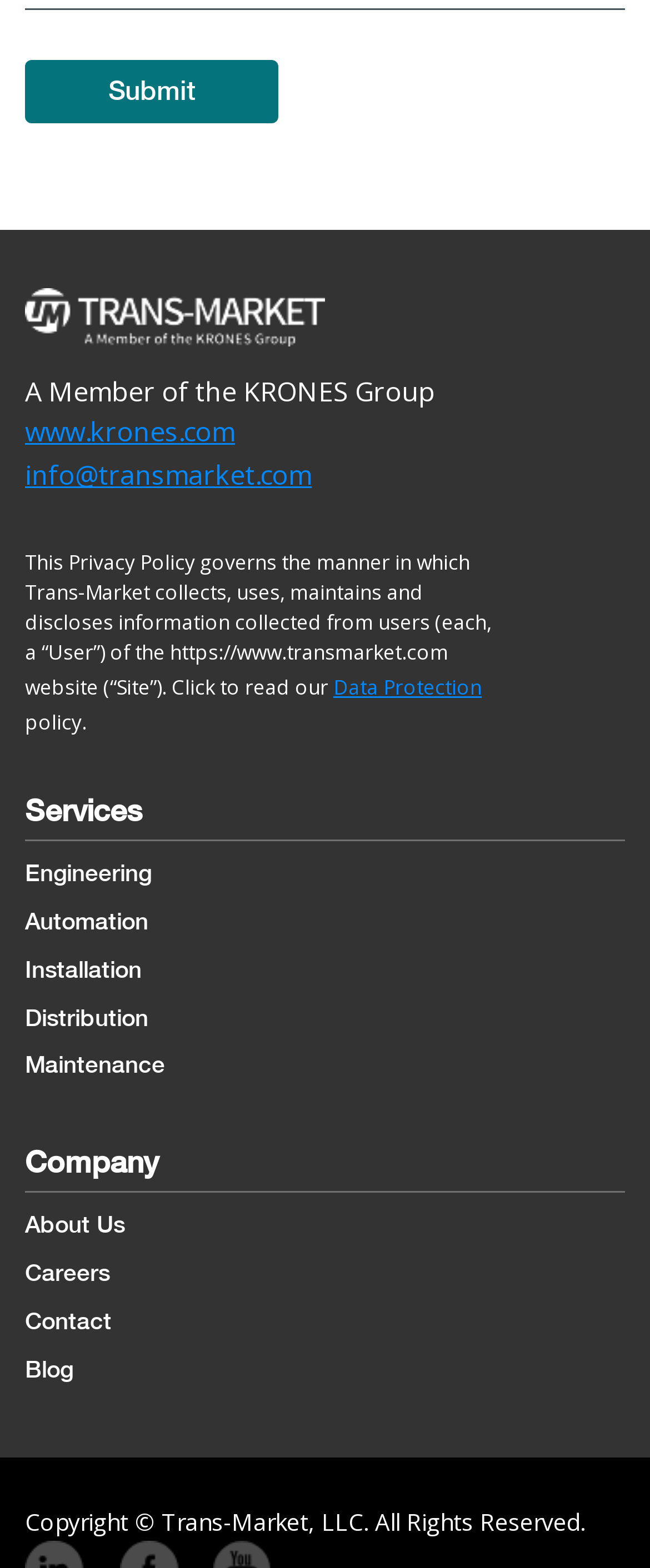Specify the bounding box coordinates of the region I need to click to perform the following instruction: "Contact the agent". The coordinates must be four float numbers in the range of 0 to 1, i.e., [left, top, right, bottom].

None